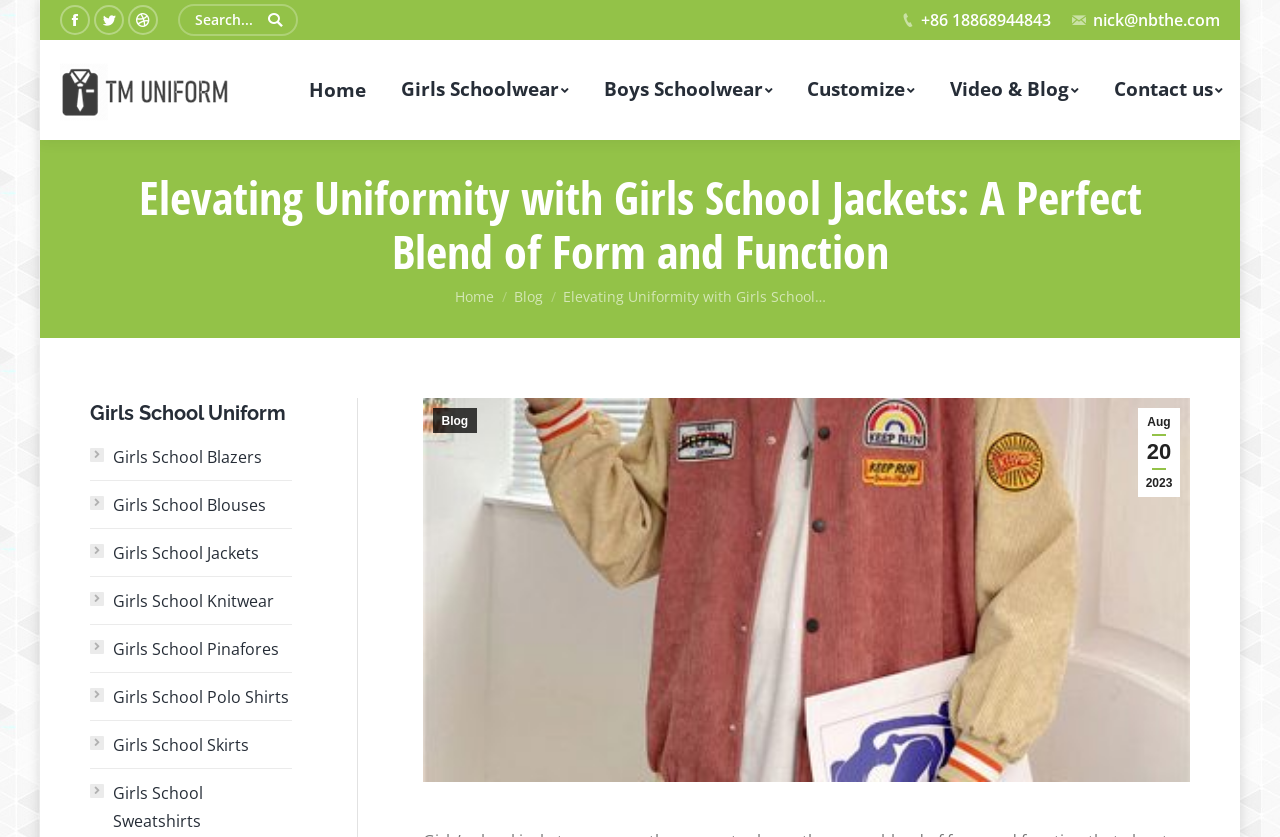Mark the bounding box of the element that matches the following description: "Contact us".

[0.857, 0.048, 0.969, 0.167]